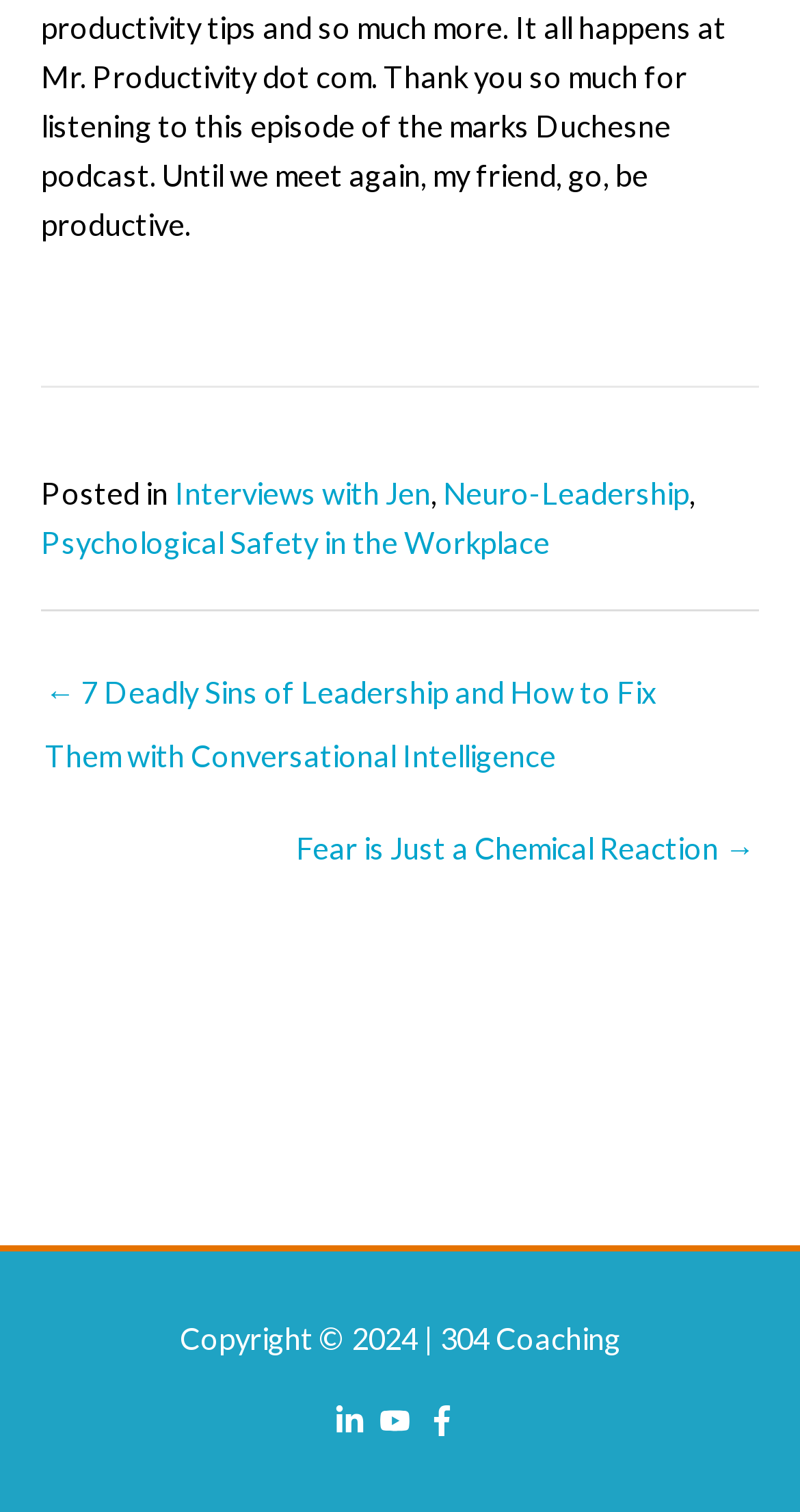Please indicate the bounding box coordinates for the clickable area to complete the following task: "Click on the 'linkedin-in' social media link". The coordinates should be specified as four float numbers between 0 and 1, i.e., [left, top, right, bottom].

[0.417, 0.929, 0.467, 0.949]